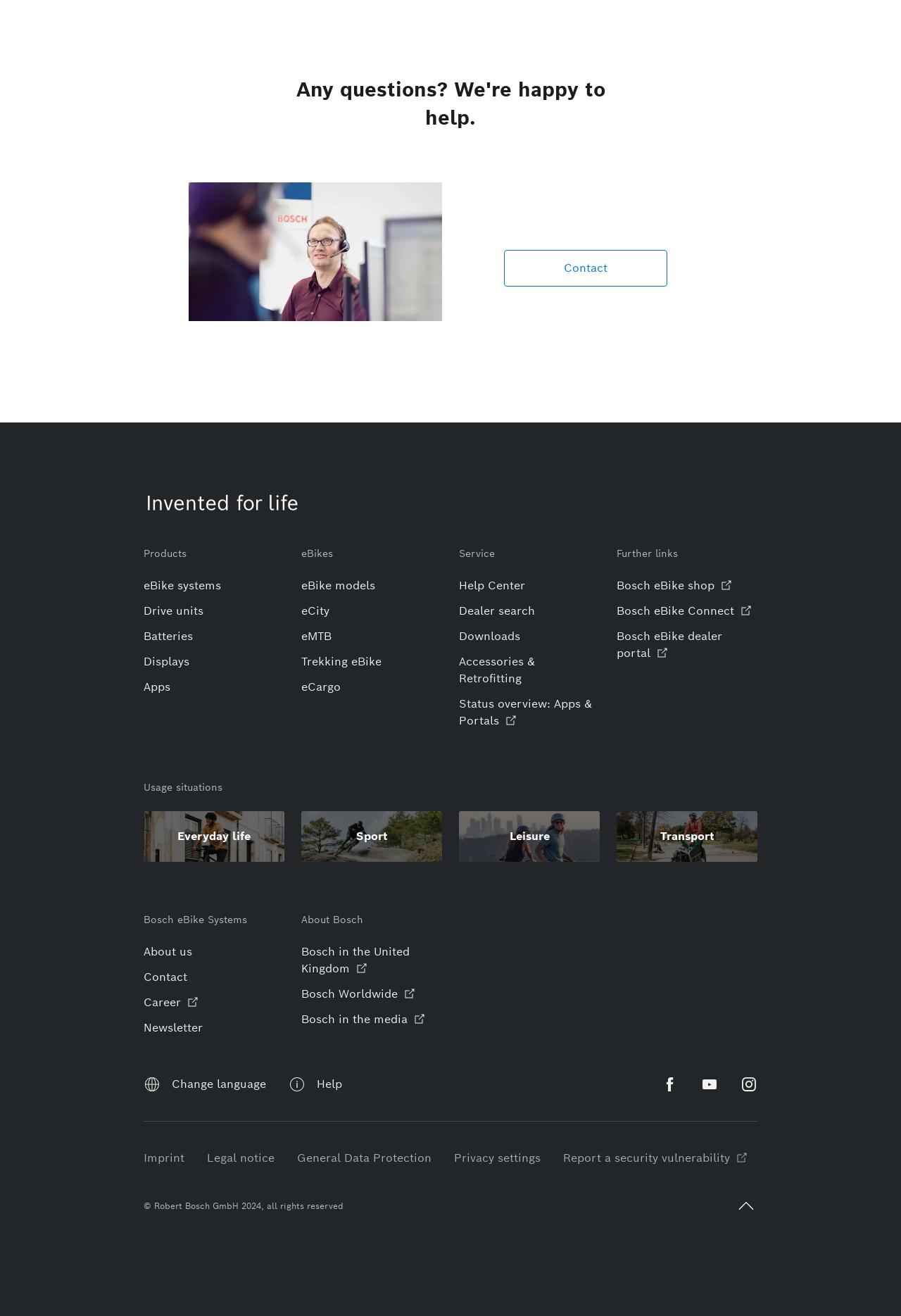Locate the bounding box coordinates of the element I should click to achieve the following instruction: "Get help from the Help Center".

[0.509, 0.439, 0.583, 0.452]